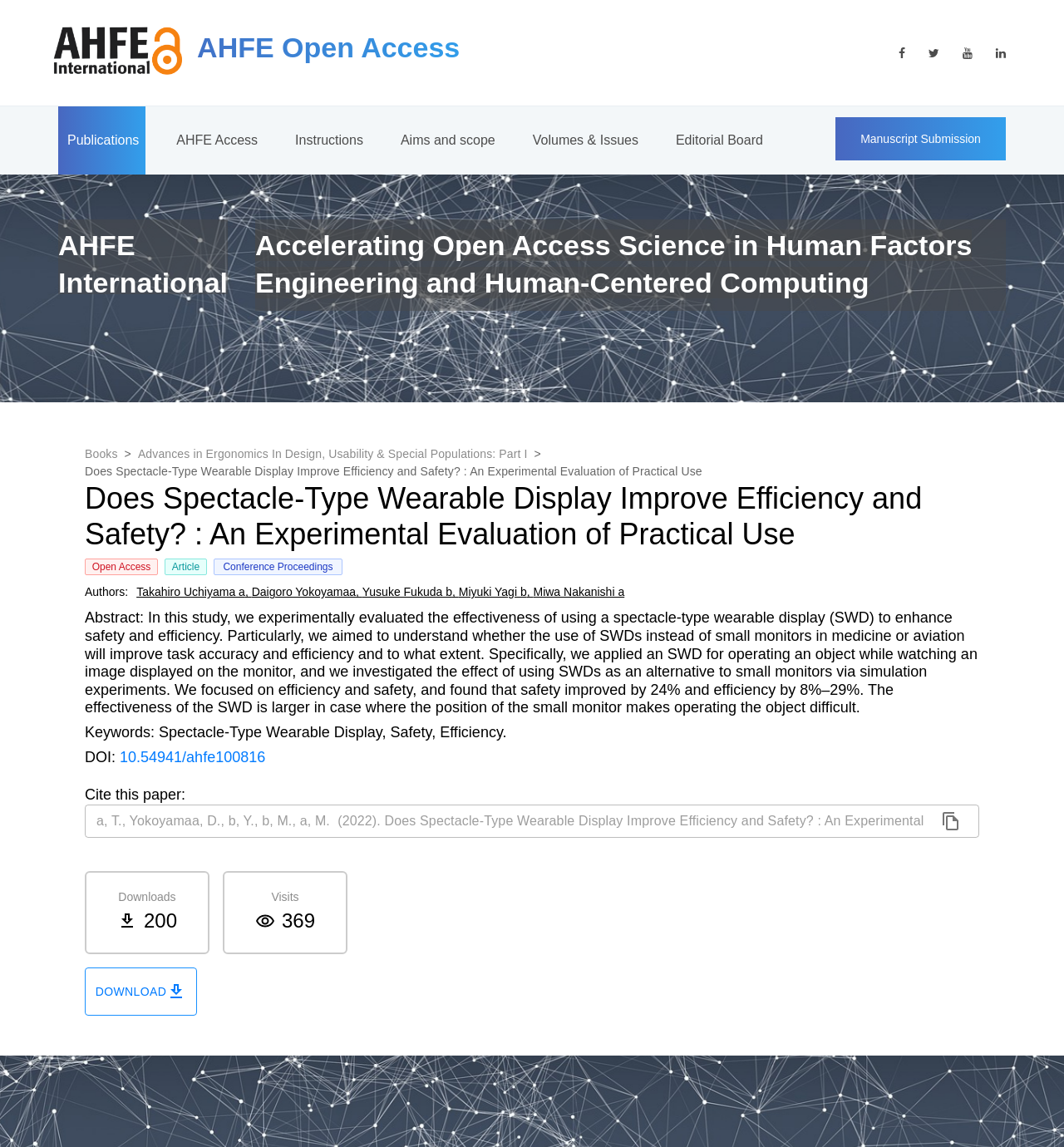What is the title of the article? Please answer the question using a single word or phrase based on the image.

Does Spectacle-Type Wearable Display Improve Efficiency and Safety?